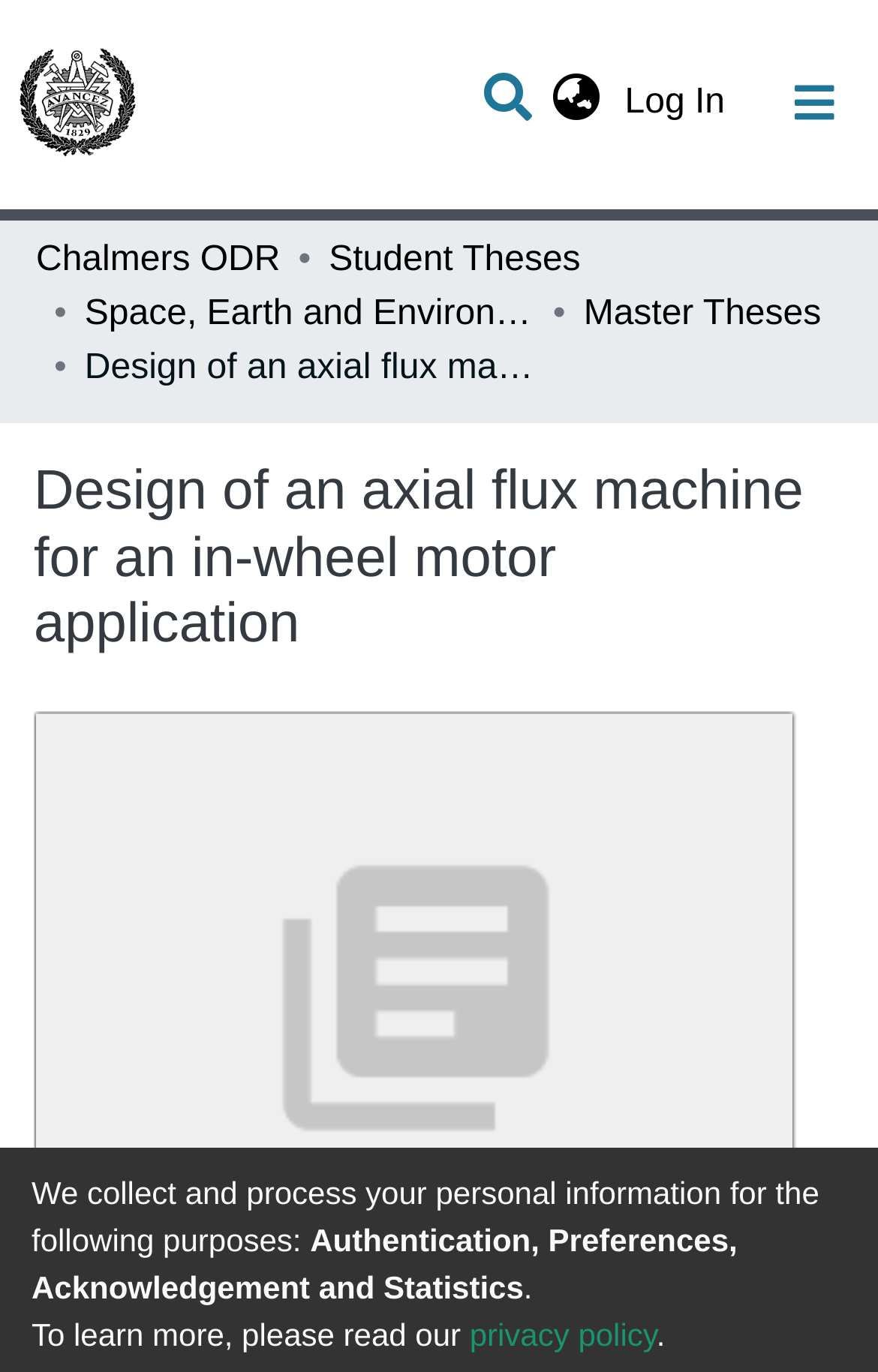Could you determine the bounding box coordinates of the clickable element to complete the instruction: "Search for something"? Provide the coordinates as four float numbers between 0 and 1, i.e., [left, top, right, bottom].

[0.536, 0.043, 0.612, 0.105]